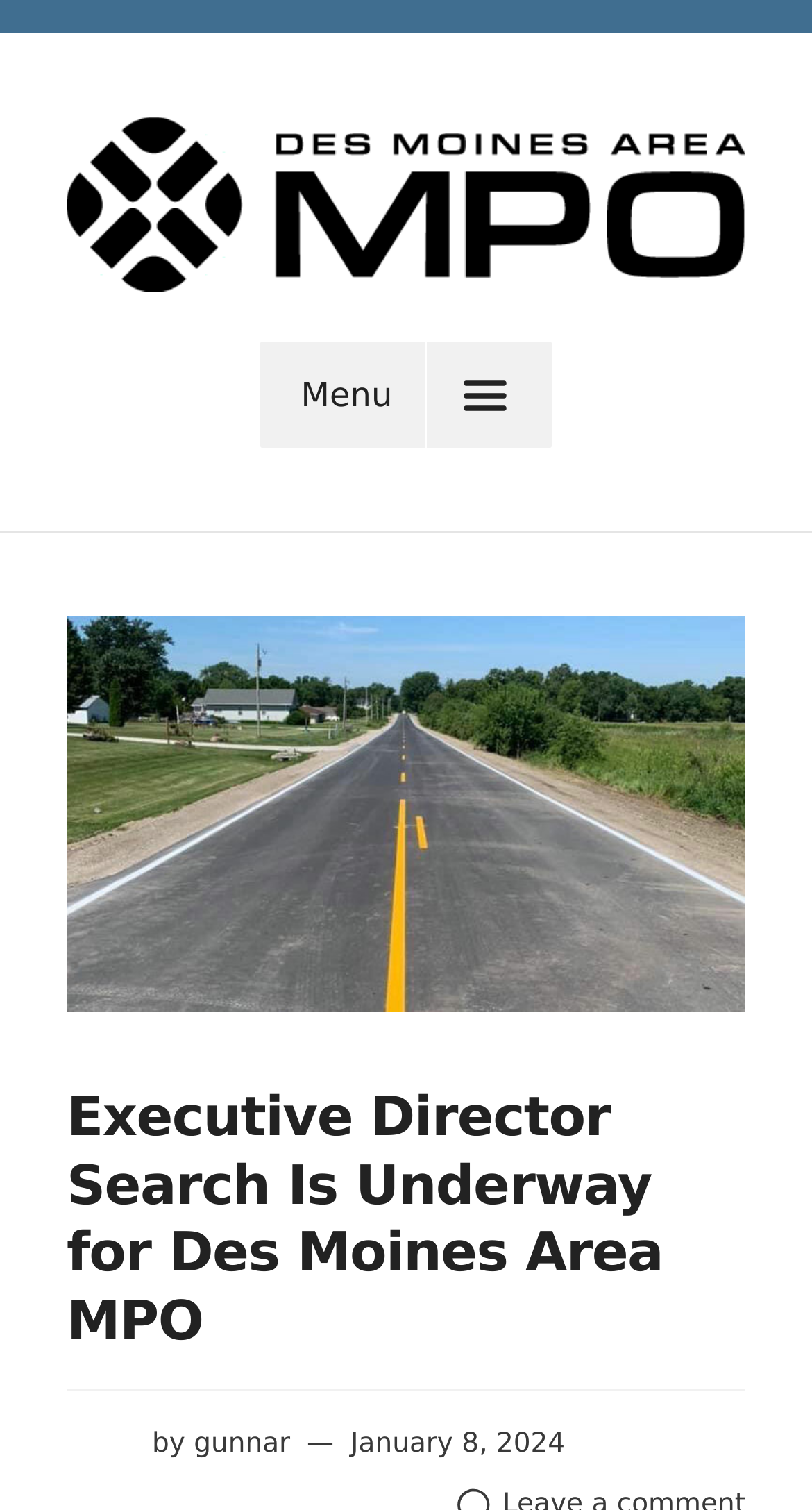Is the menu expanded?
Provide a comprehensive and detailed answer to the question.

I found the menu's expansion status by looking at the button element with the text 'Menu' which is located at the top of the webpage, and its 'expanded' property is set to 'False'.